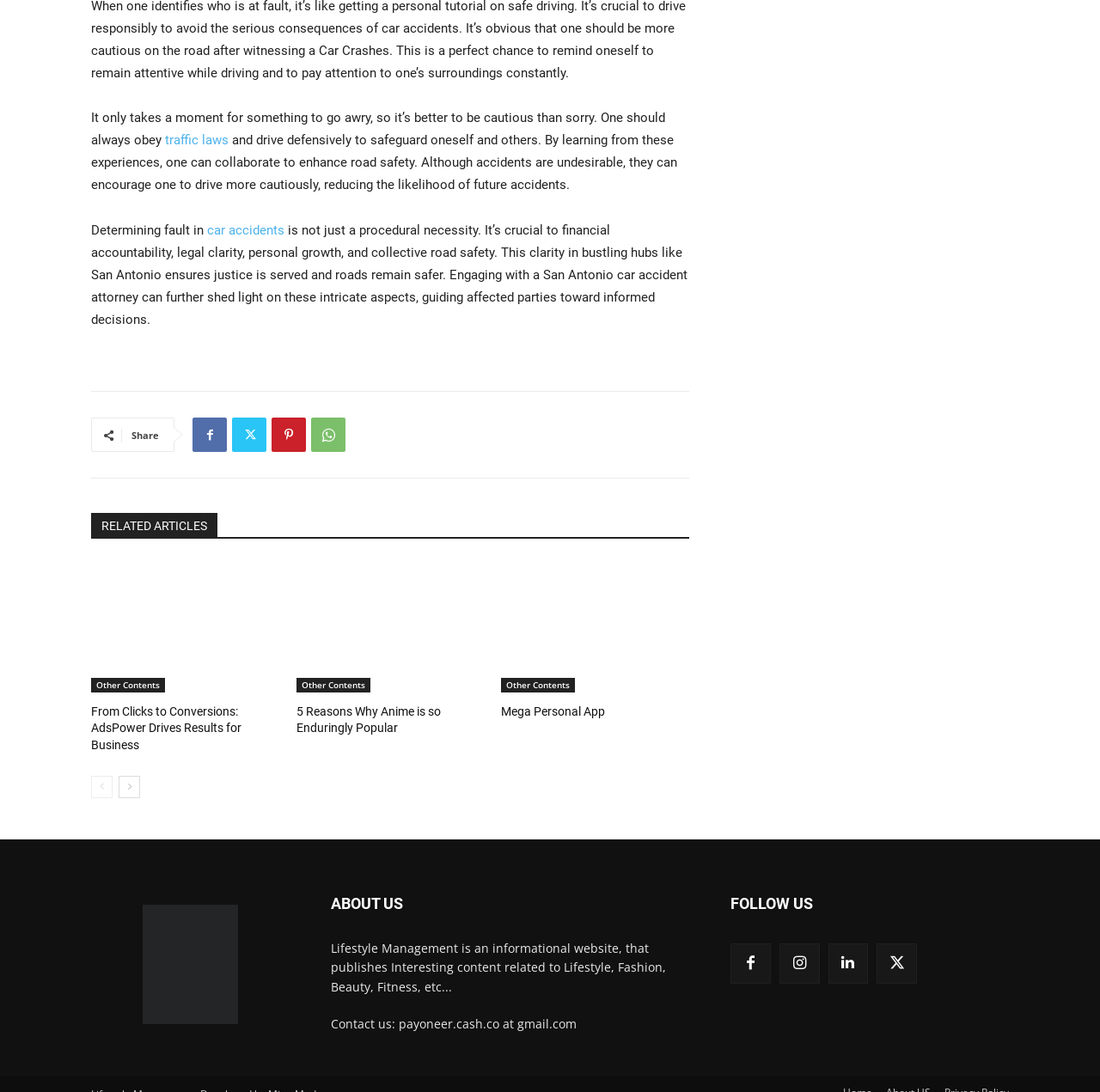What is the importance of determining fault in car accidents?
Please provide a single word or phrase as your answer based on the image.

financial accountability